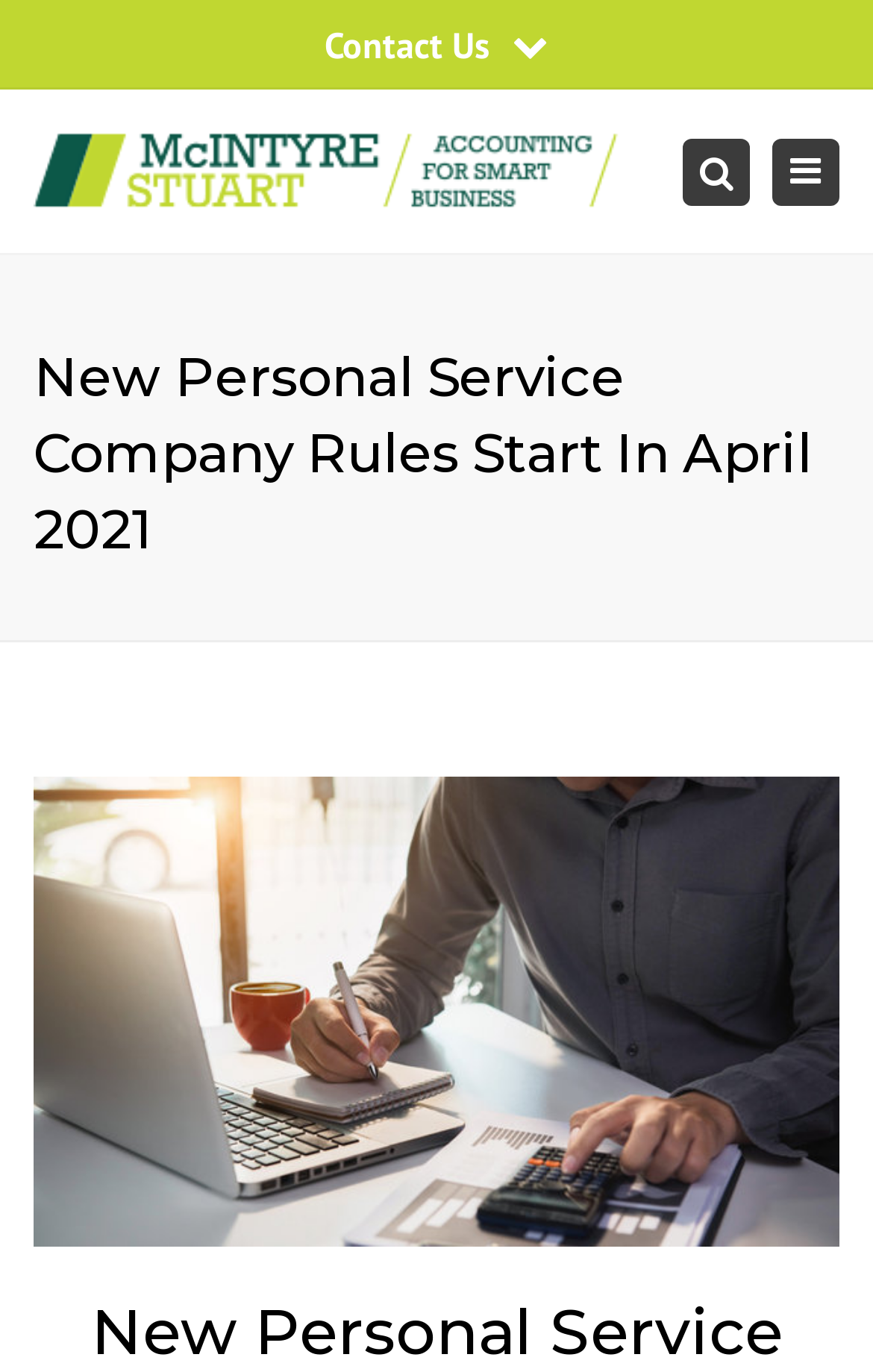Examine the image and give a thorough answer to the following question:
What is the company name?

I found the company name by looking at the link with the image of the company logo, which is typically located in the top section of the webpage. The text 'McIntyreStuart' is likely the company name.